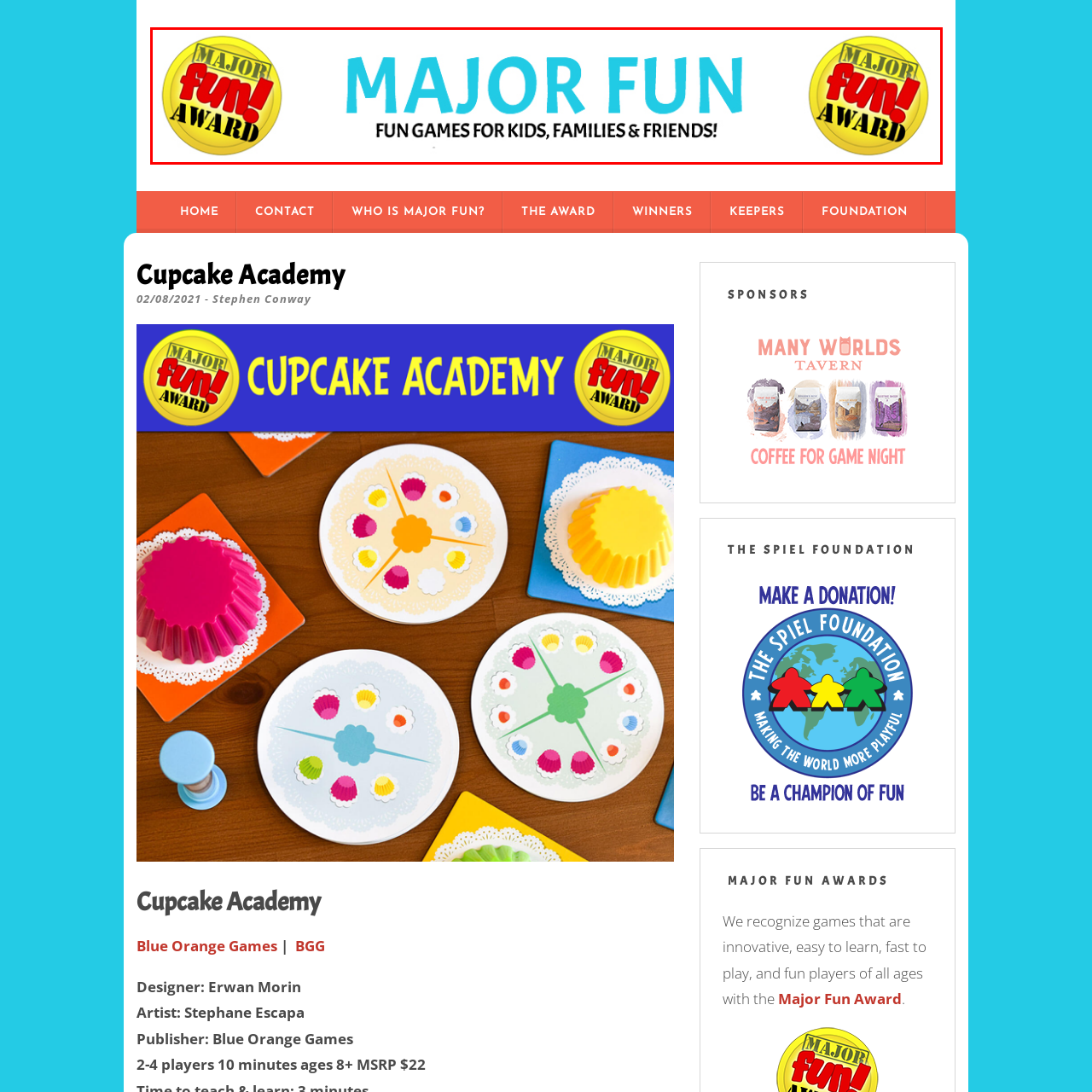Check the picture within the red bounding box and provide a brief answer using one word or phrase: What type of games does the organization acknowledge?

Innovative and entertaining games